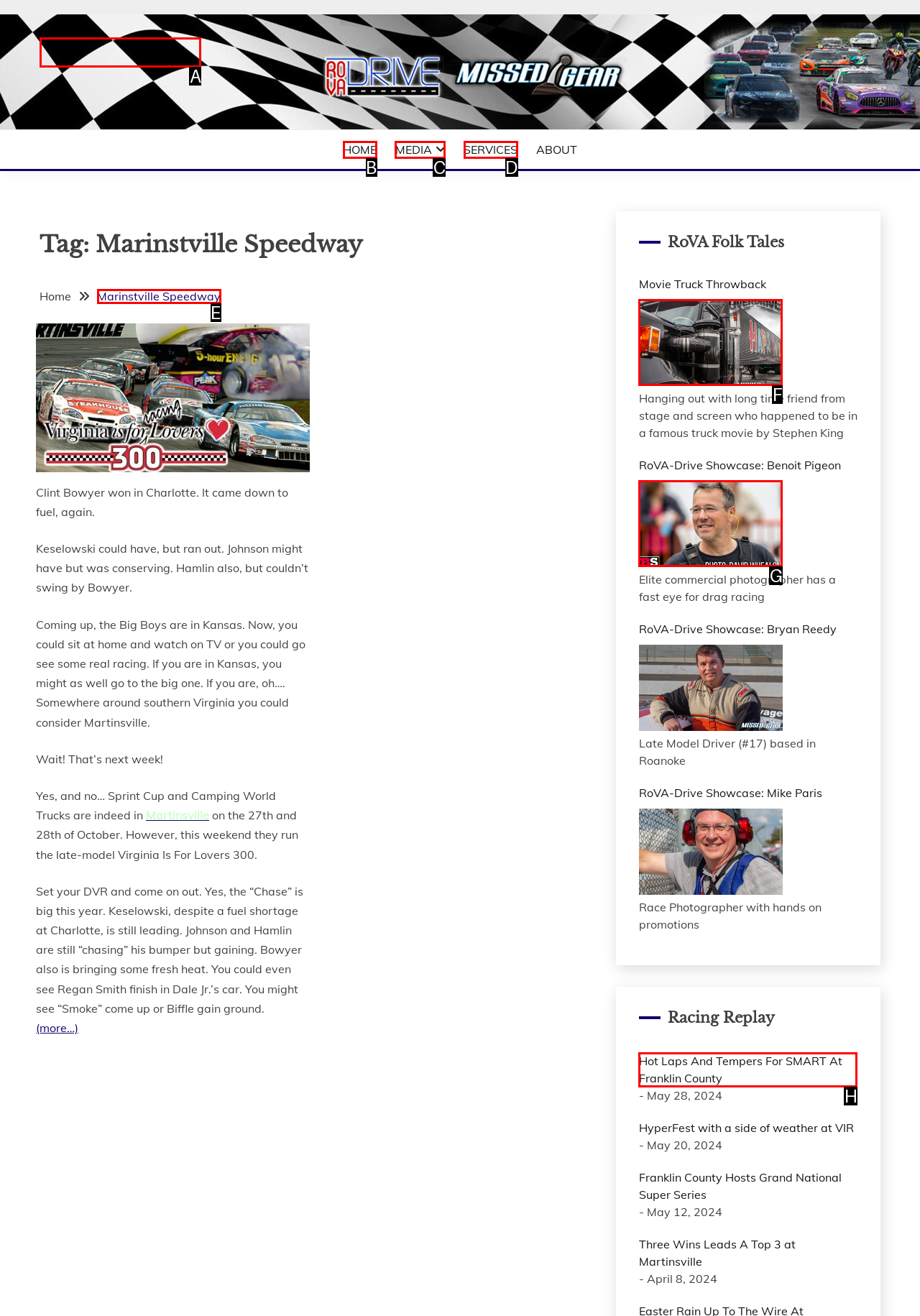Select the HTML element that corresponds to the description: title="Movie Truck Throwback"
Reply with the letter of the correct option from the given choices.

F